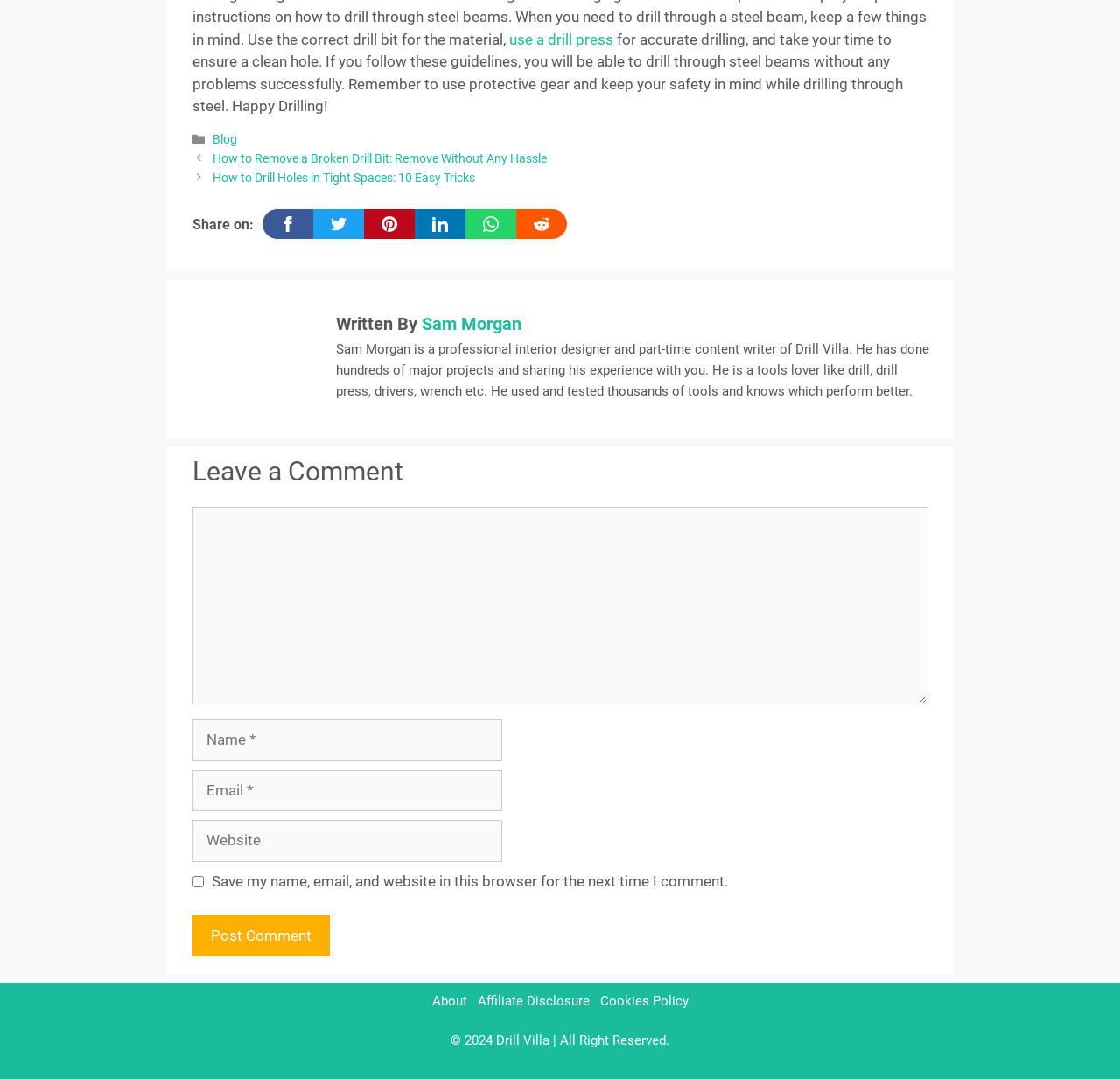Determine the bounding box coordinates for the UI element with the following description: "parent_node: Comment name="author" placeholder="Name *"". The coordinates should be four float numbers between 0 and 1, represented as [left, top, right, bottom].

[0.172, 0.667, 0.448, 0.705]